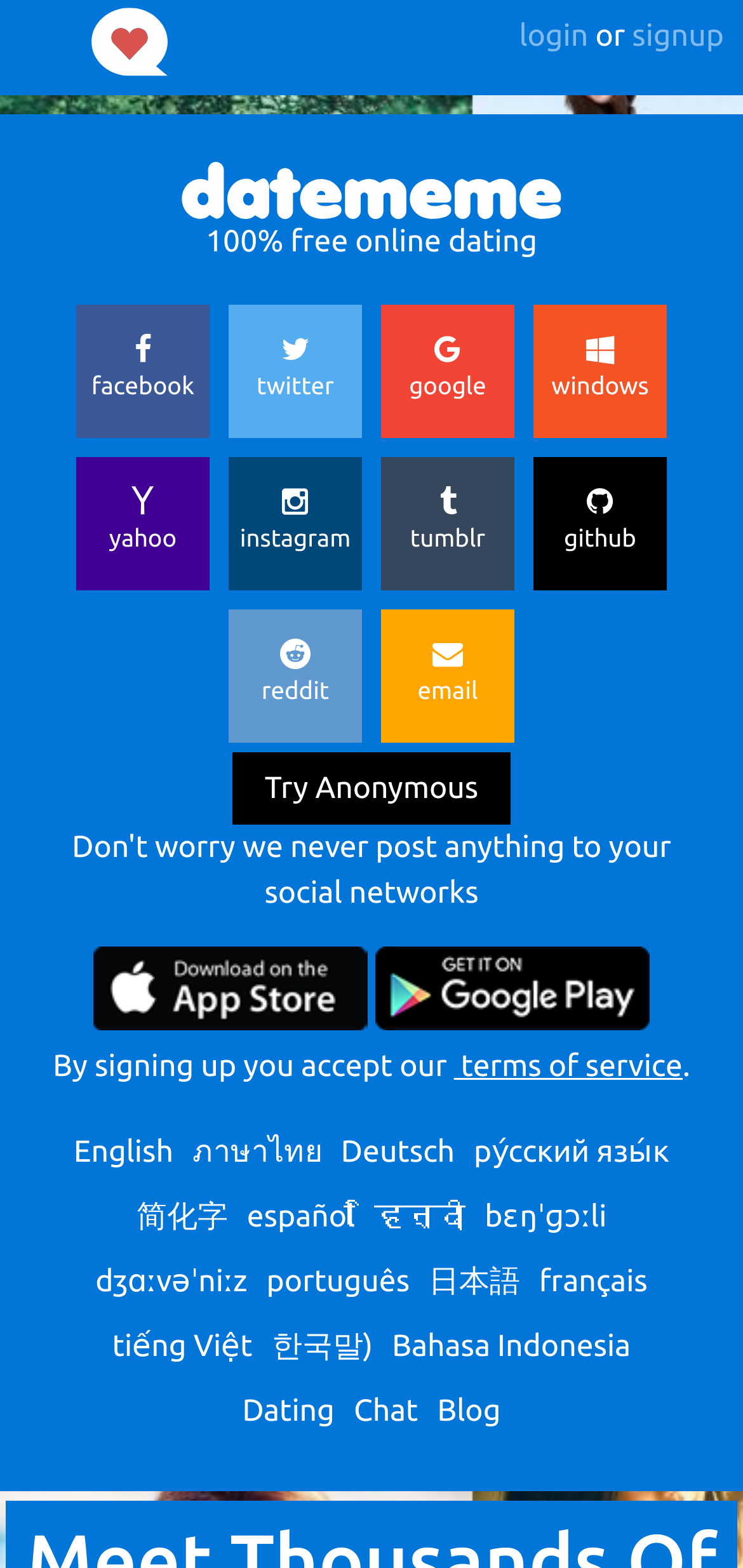Could you highlight the region that needs to be clicked to execute the instruction: "Visit the 'BLOG' page"?

None